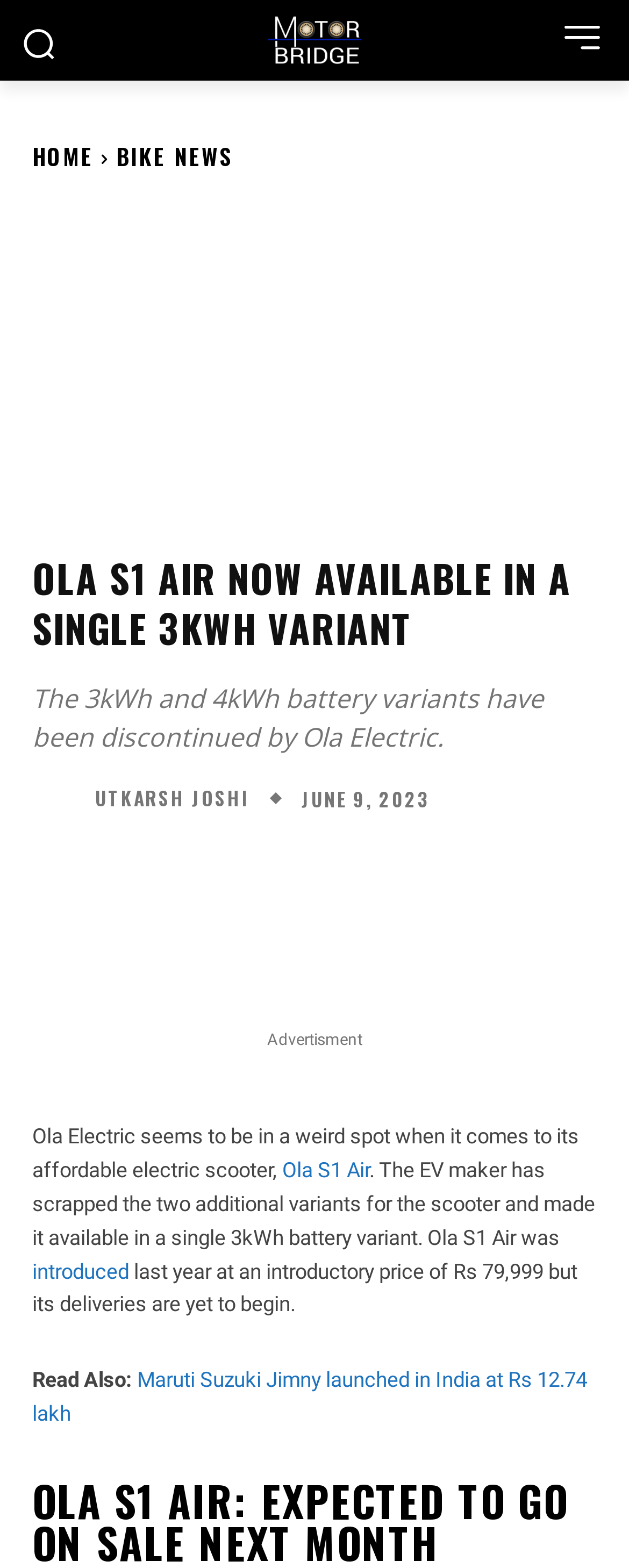When was the article published?
We need a detailed and exhaustive answer to the question. Please elaborate.

The webpage contains a time element with the text 'JUNE 9, 2023', which indicates the publication date of the article.